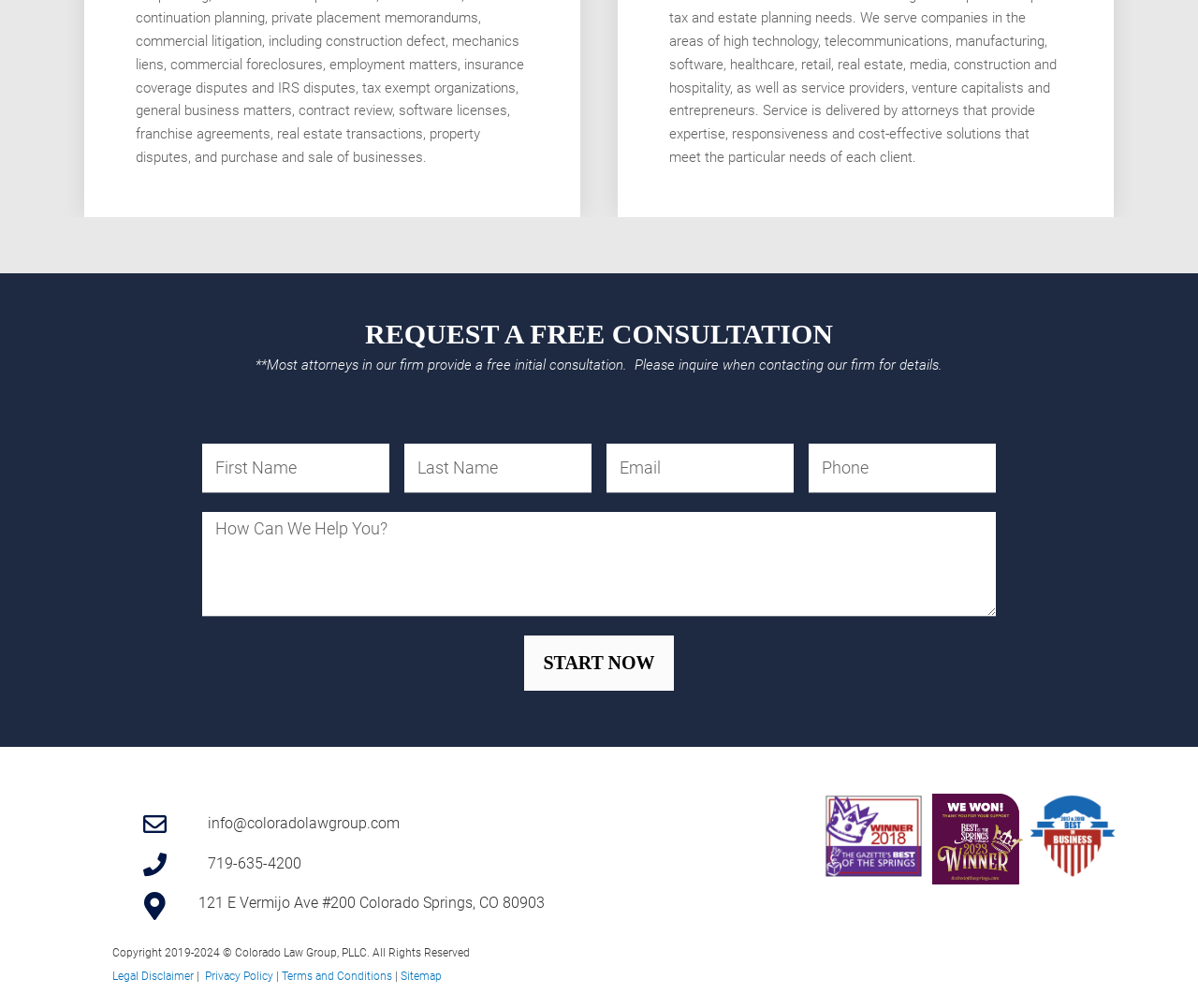What is the purpose of the 'START NOW' button?
Utilize the image to construct a detailed and well-explained answer.

Based on the webpage, it appears that the 'START NOW' button is used to submit the consultation request, as it is located below the text fields and is likely the final step in the consultation request process.